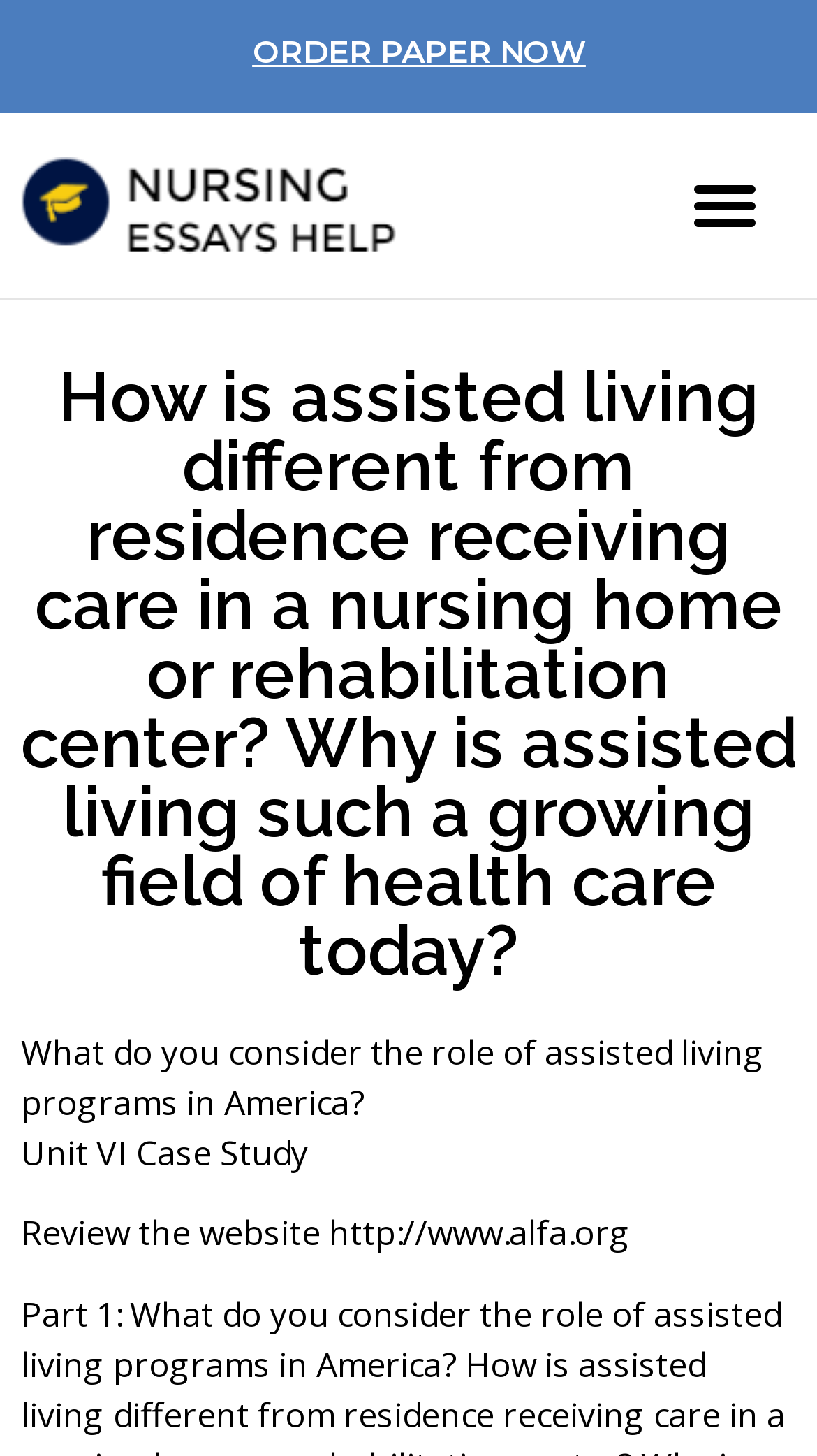What is the role of assisted living programs in America according to the webpage?
Please analyze the image and answer the question with as much detail as possible.

I found a StaticText element with the text 'What do you consider the role of assisted living programs in America?' which is a question, but there is no answer provided on the webpage.